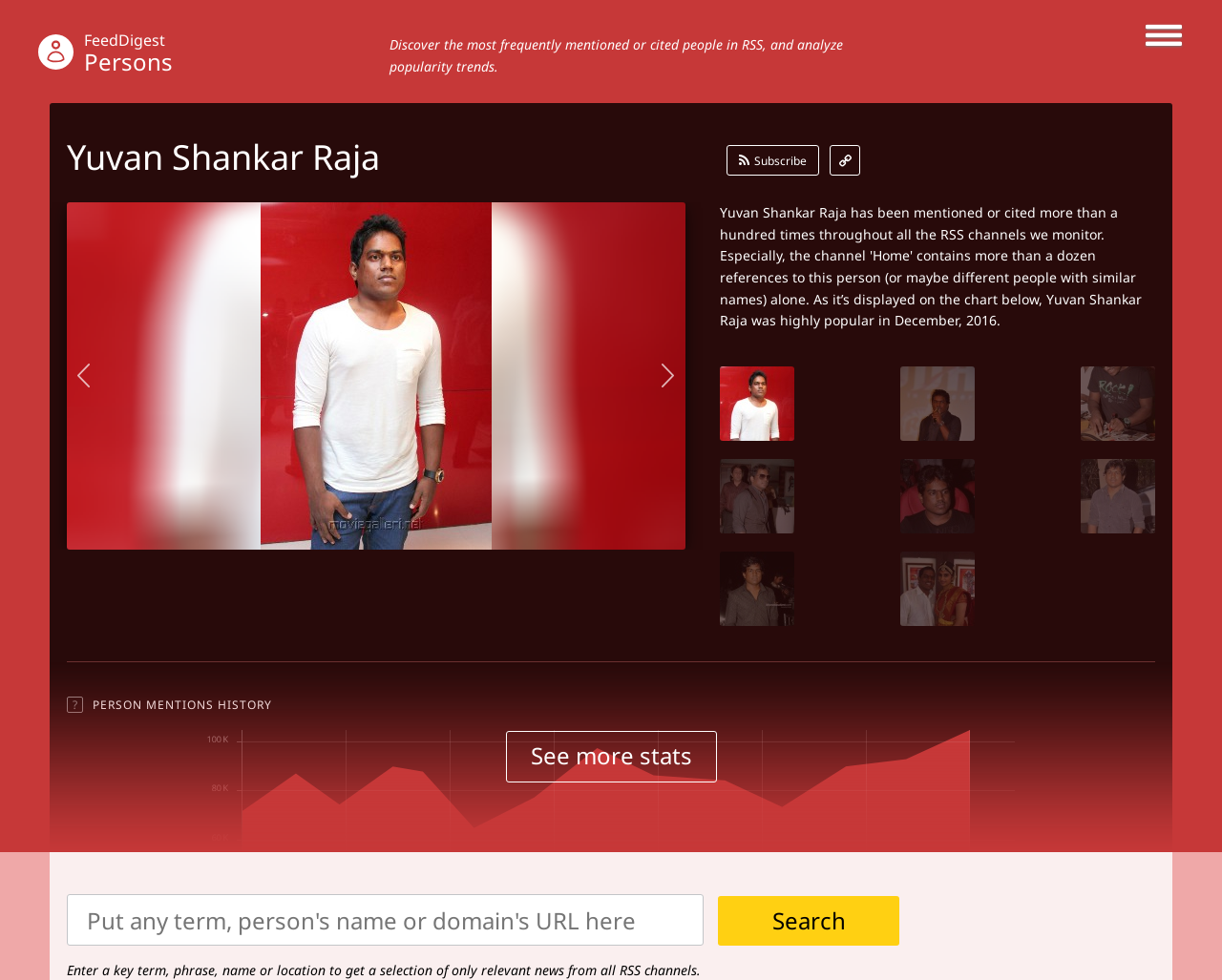Explain the webpage's layout and main content in detail.

This webpage is dedicated to Yuvan Shankar Raja, featuring news and photos about the person. At the top, there is a link with a icon and a text "FeedDigest Persons" accompanied by a small image. Below this, there is a brief description about the website, stating that it analyzes popularity trends of frequently mentioned people in RSS.

The main content of the page is divided into sections. The first section has a heading "Yuvan Shankar Raja" followed by two links, one with a subscribe icon and another with a icon. Below this, there is a large image.

The next section is a table with multiple rows, each containing three columns. Each cell in the table contains a link with an accompanying image. There are nine rows in total, making it a grid of 27 links with images.

Below the table, there is a section with a heading "PERSON MENTIONS HISTORY" and a graph-like image. There is also a link to "See more stats" and a search box where users can enter a term, person's name, or domain's URL to get relevant news from all RSS channels. The search box is accompanied by a "Search" link. Finally, there is a paragraph of text explaining how to use the search function.